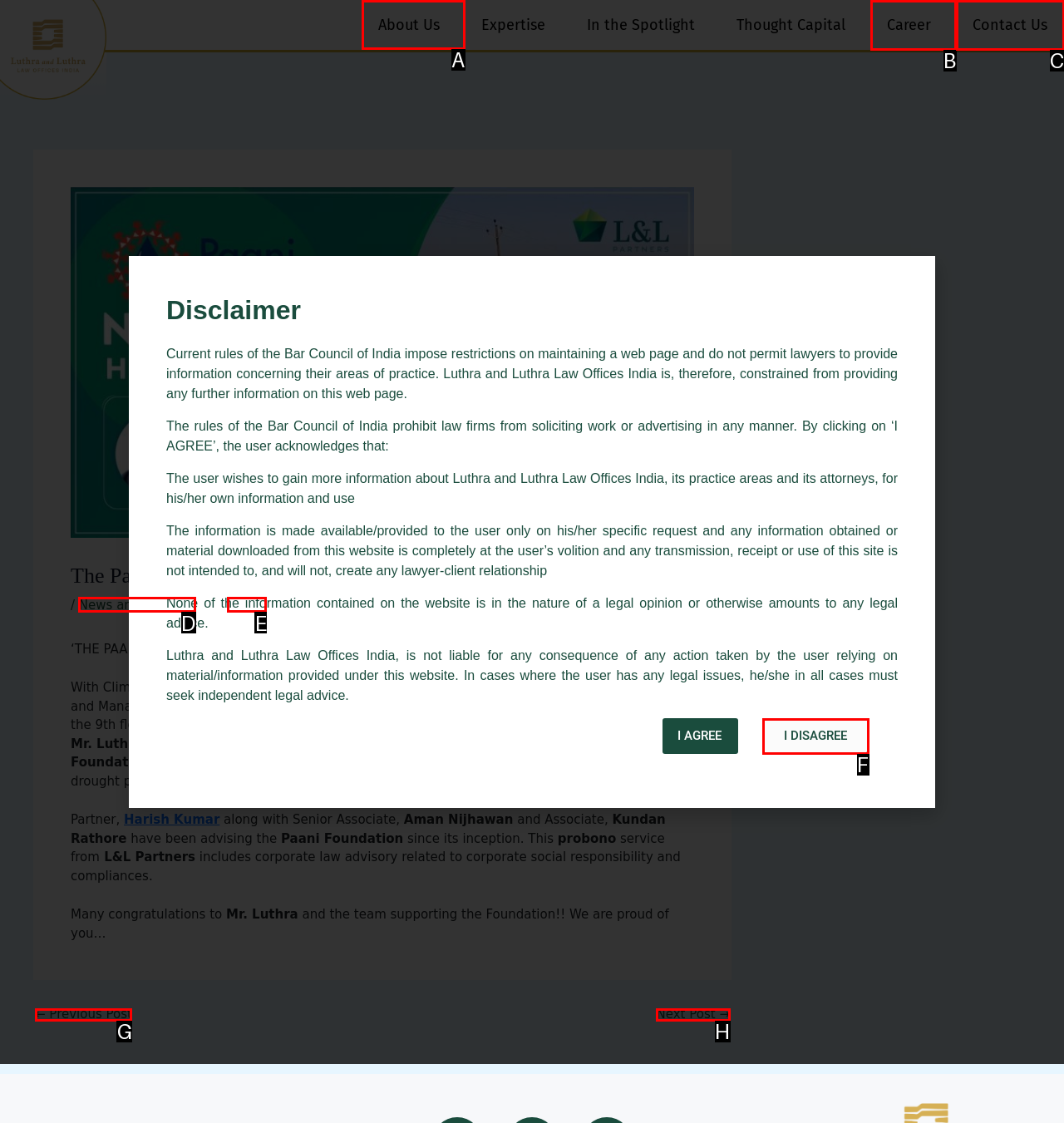Determine the letter of the element to click to accomplish this task: Click About Us Menu Toggle. Respond with the letter.

A